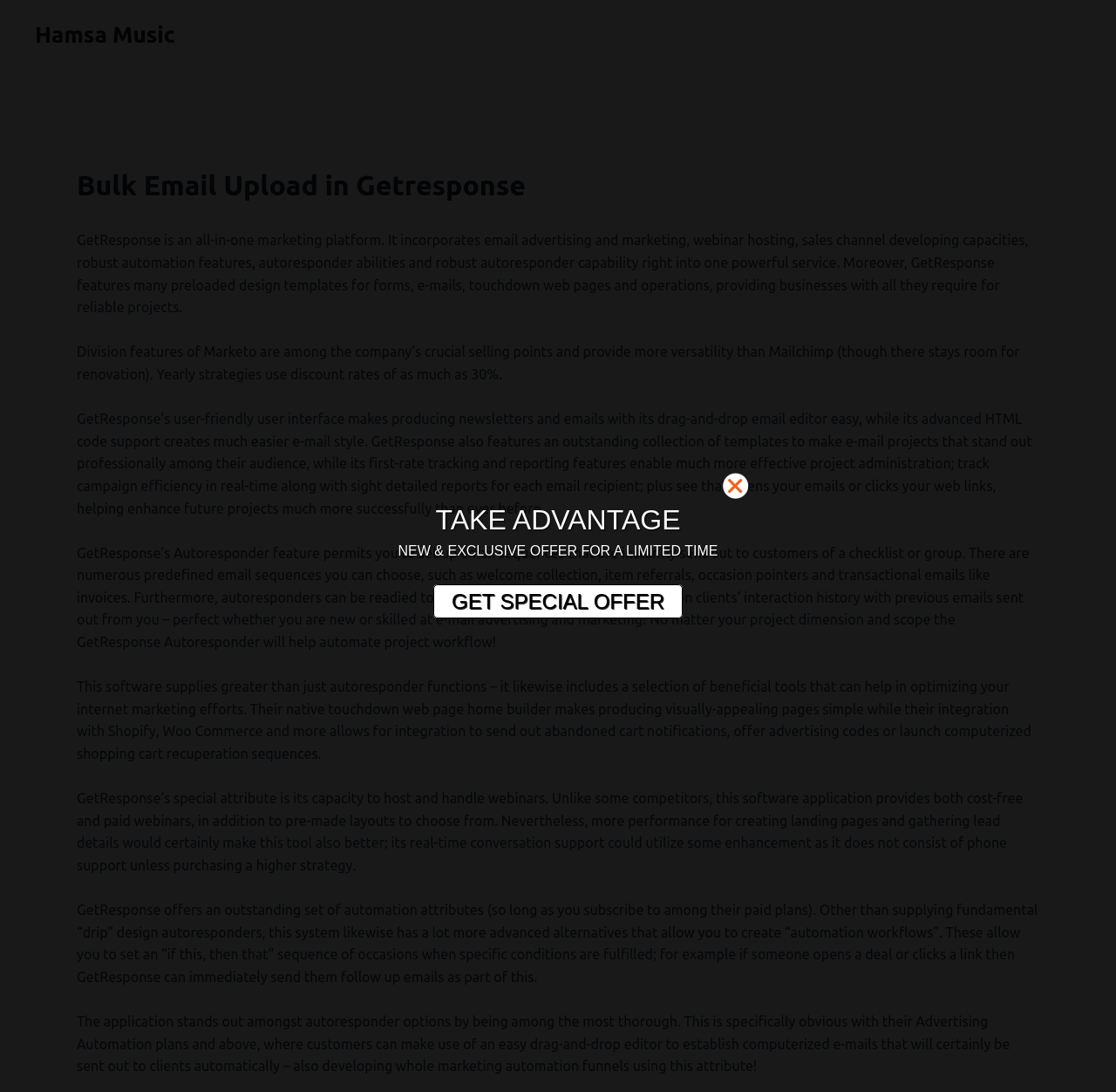Provide a brief response to the question below using a single word or phrase: 
What is GetResponse?

Marketing platform